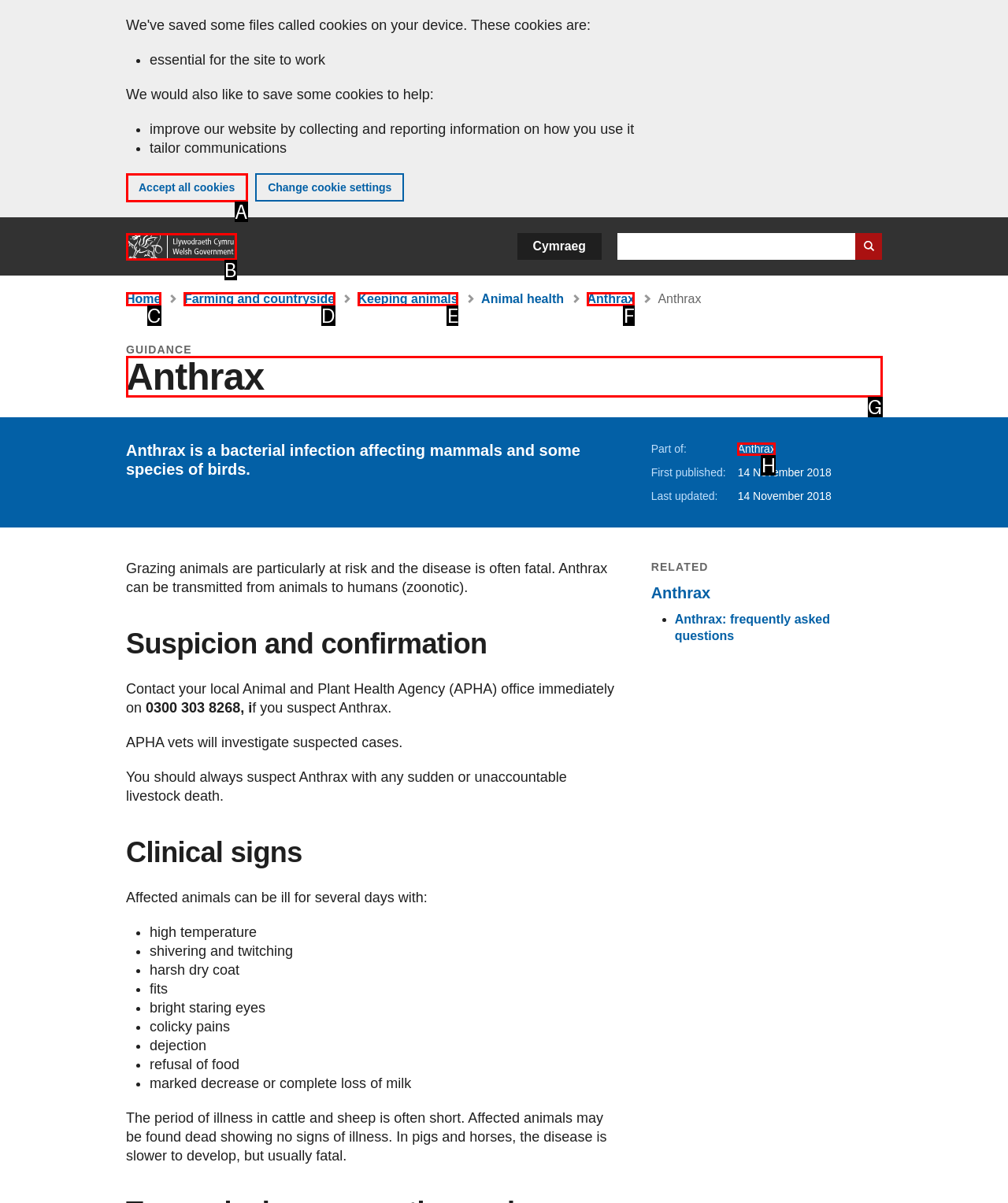Identify the appropriate choice to fulfill this task: Read about Anthrax guidance
Respond with the letter corresponding to the correct option.

G